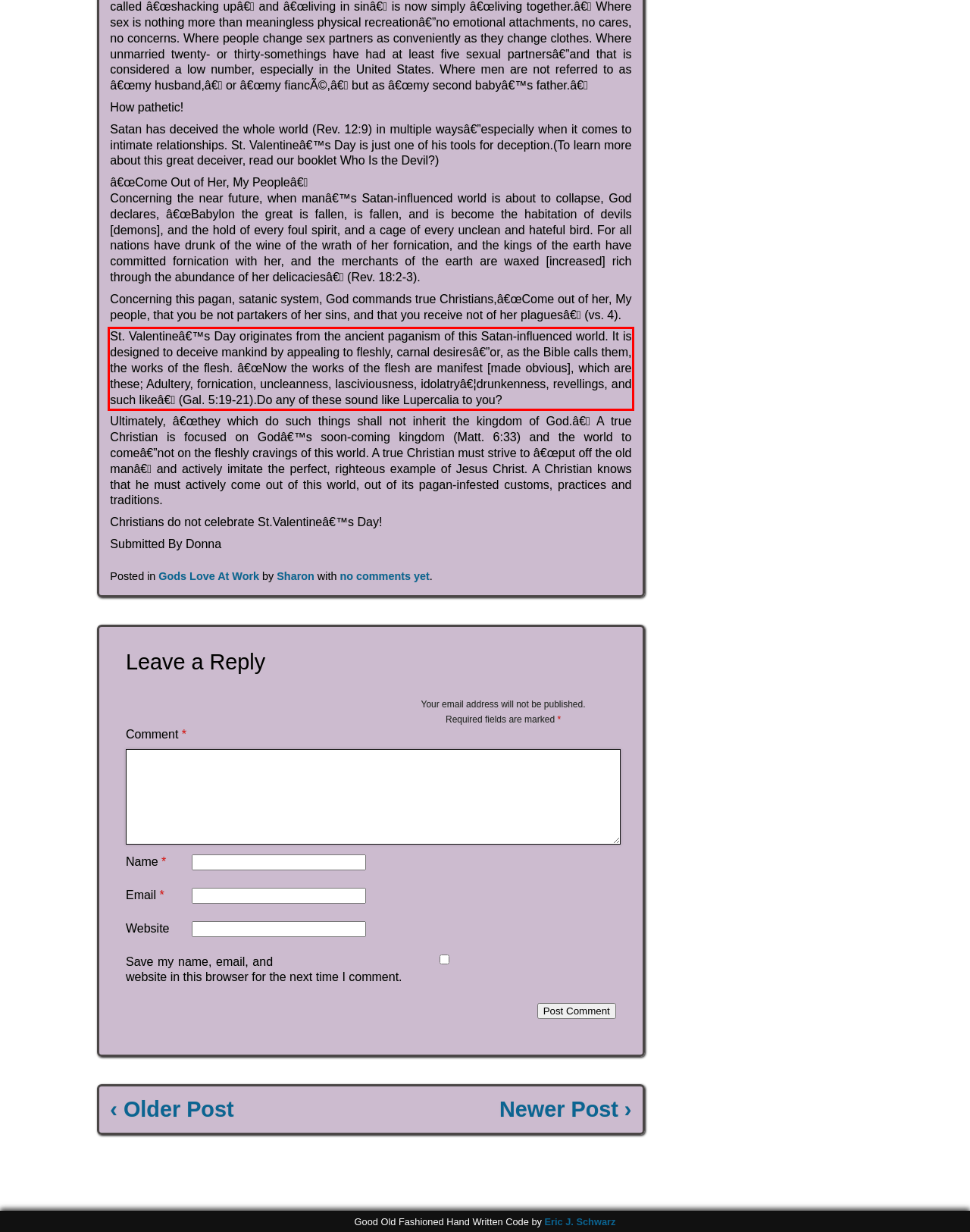You have a webpage screenshot with a red rectangle surrounding a UI element. Extract the text content from within this red bounding box.

St. Valentineâ€™s Day originates from the ancient paganism of this Satan-influenced world. It is designed to deceive mankind by appealing to fleshly, carnal desiresâ€”or, as the Bible calls them, the works of the flesh. â€œNow the works of the flesh are manifest [made obvious], which are these; Adultery, fornication, uncleanness, lasciviousness, idolatryâ€¦drunkenness, revellings, and such likeâ€ (Gal. 5:19-21).Do any of these sound like Lupercalia to you?